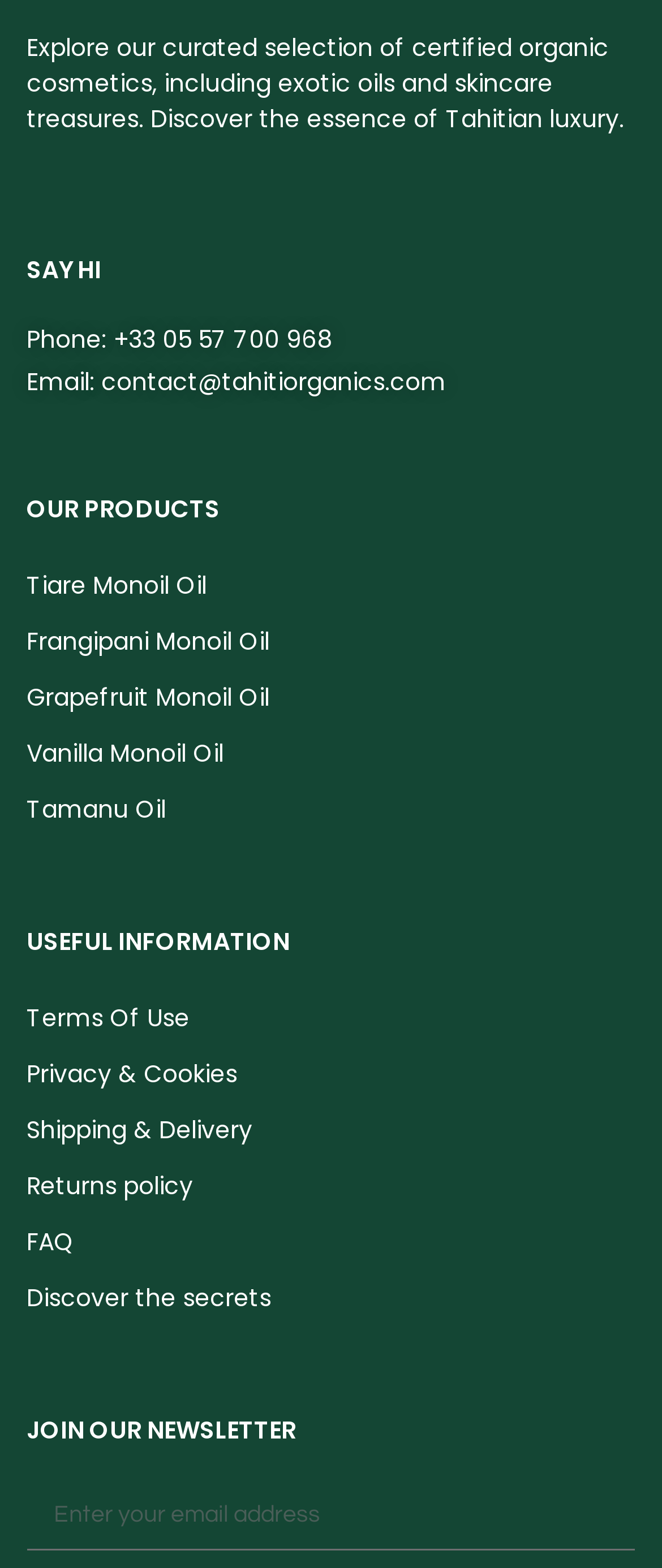How can I get in touch with the company via email?
Please respond to the question with as much detail as possible.

The email address is provided in the 'SAY HI' section, where the company lists its contact information.